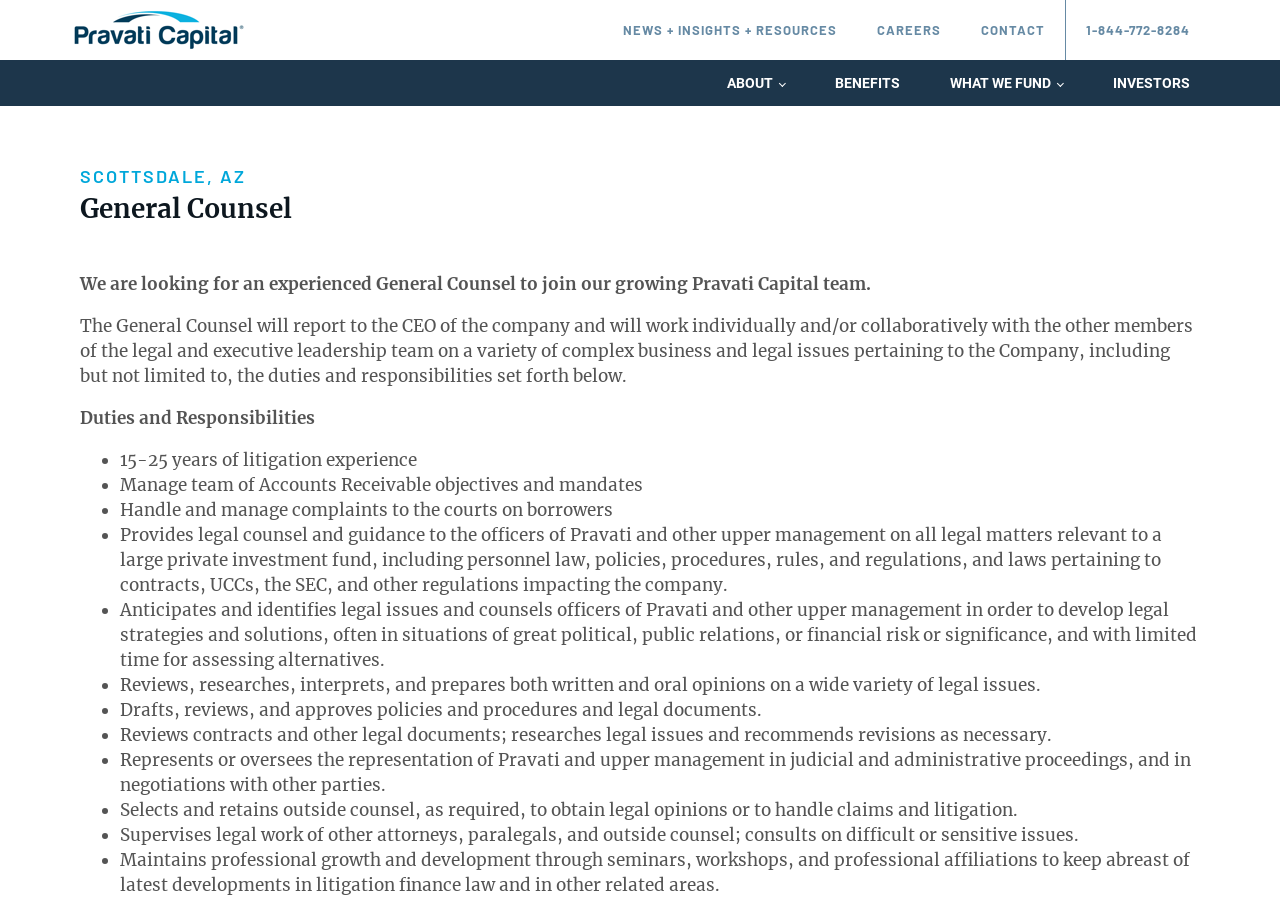What are the duties of the General Counsel?
Using the image as a reference, give an elaborate response to the question.

The duties and responsibilities of the General Counsel are listed in the webpage, including managing a team of Accounts Receivable objectives and mandates, handling and managing complaints to the courts on borrowers, providing legal counsel and guidance to the officers of Pravati and other upper management, and more.